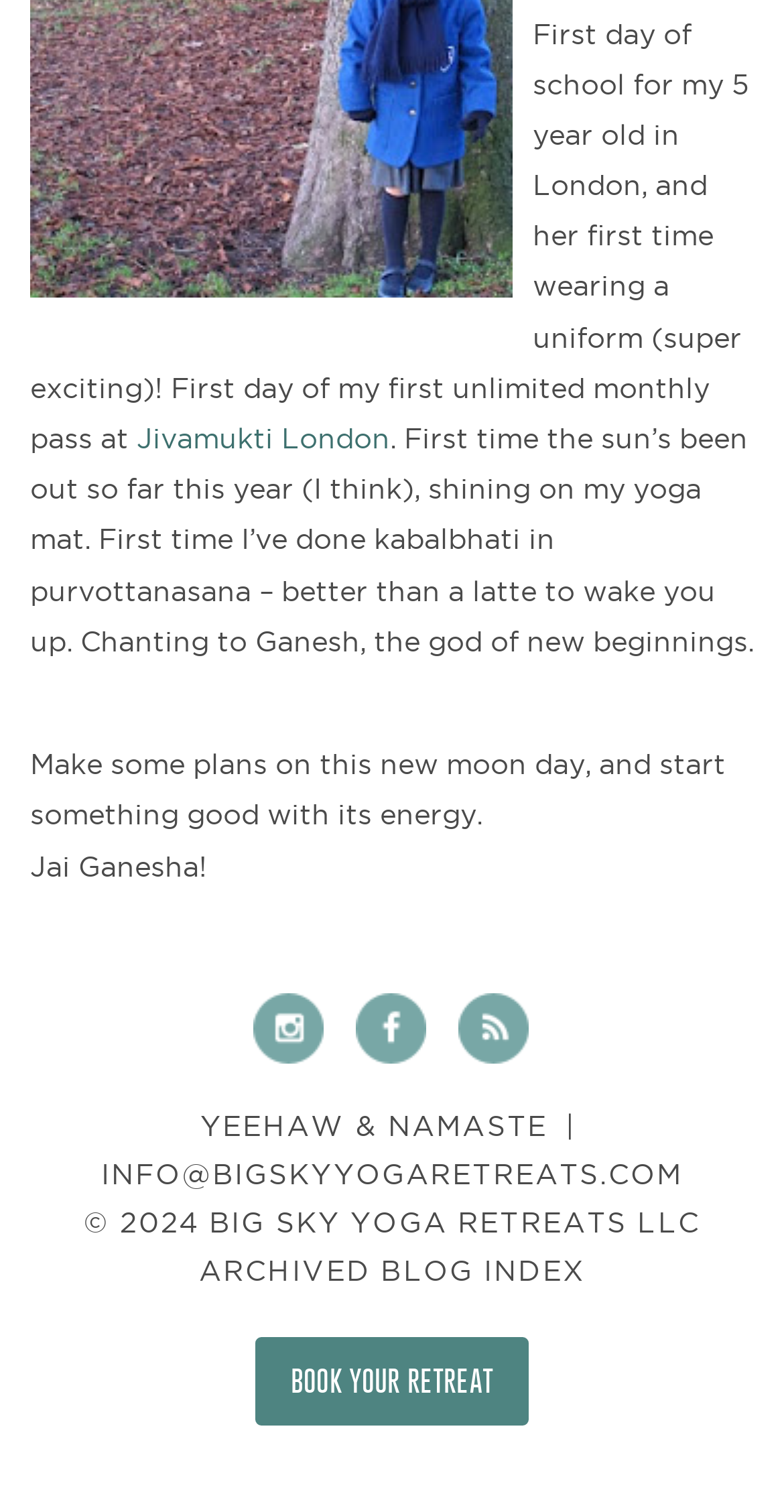Based on the description "BOOK YOUR RETREAT", find the bounding box of the specified UI element.

[0.325, 0.884, 0.675, 0.942]